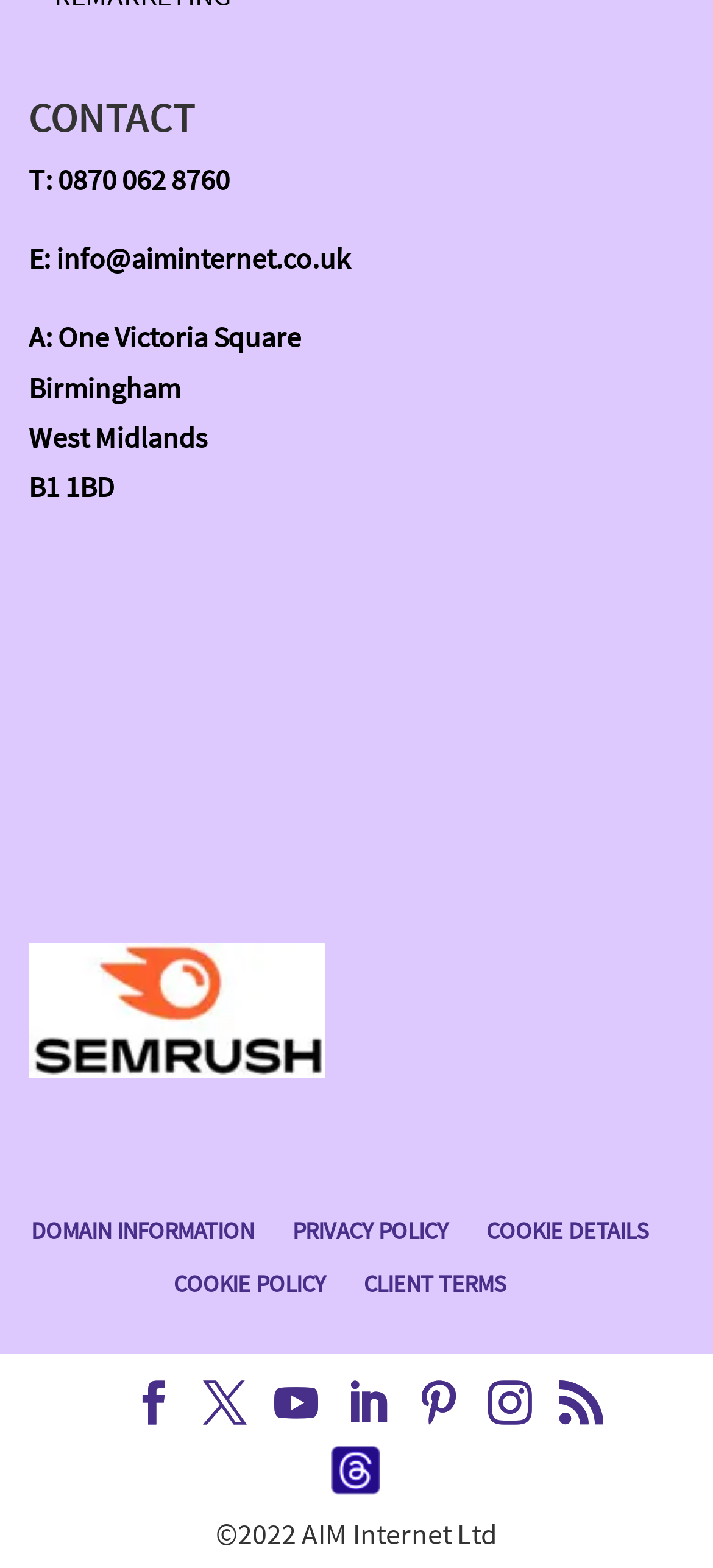Determine the bounding box coordinates of the clickable element necessary to fulfill the instruction: "read news". Provide the coordinates as four float numbers within the 0 to 1 range, i.e., [left, top, right, bottom].

None